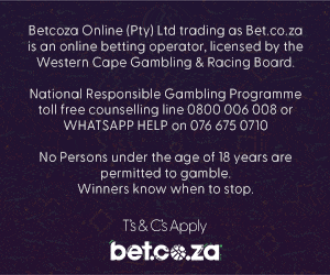Explain in detail what you see in the image.

The image displays a promotional banner for Betcoza, an online betting operator licensed by the Western Cape Gambling & Racing Board. It outlines important information regarding responsible gambling, stating that individuals under the age of 18 are not permitted to gamble. Additionally, it offers a toll-free counselling line and WhatsApp help for those seeking assistance. The banner emphasizes the importance of gambling responsibly with the tagline "Winners know when to stop," while also including a reminder of the terms and conditions.